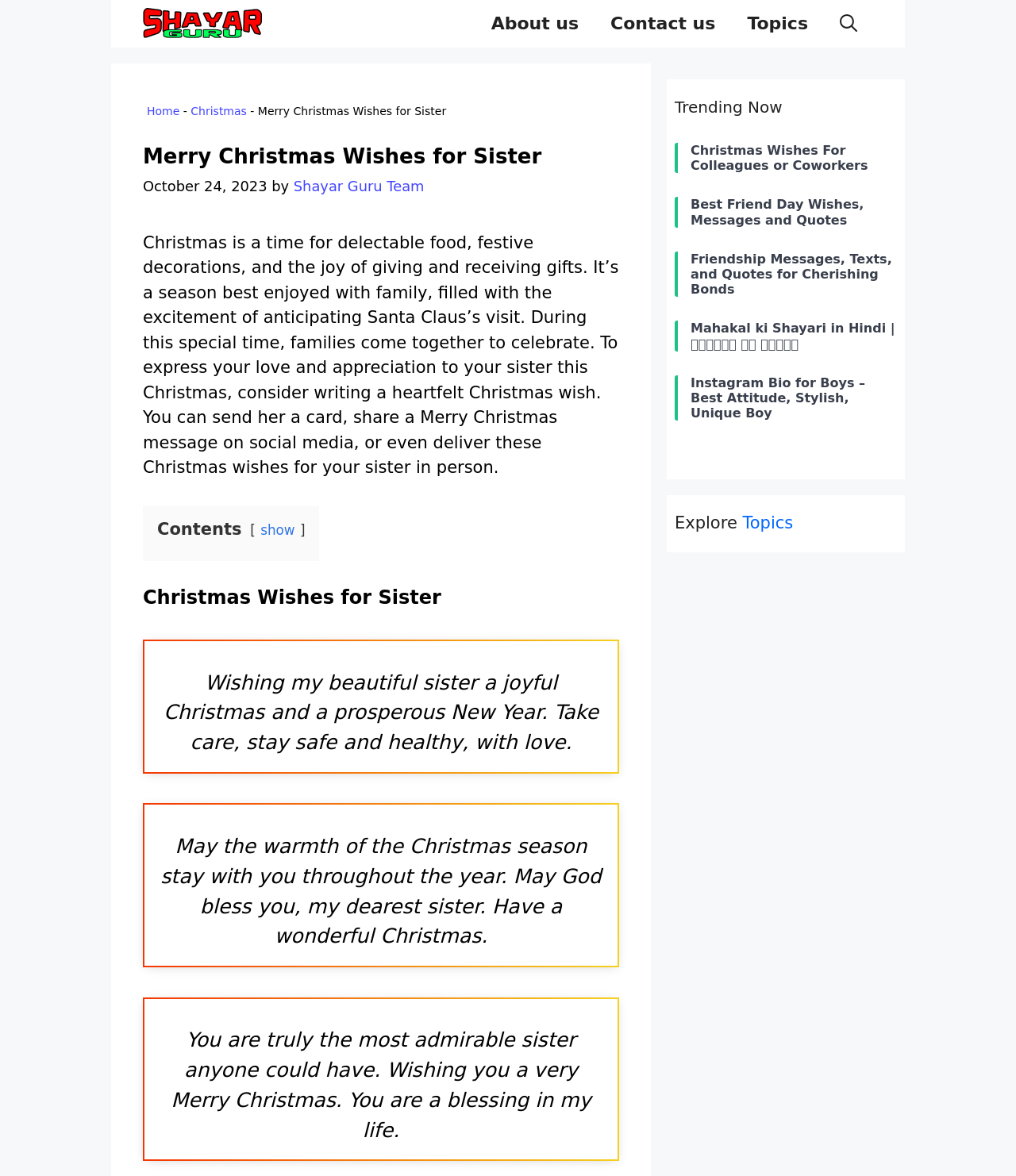Give a detailed overview of the webpage's appearance and contents.

This webpage is about sending warm Christmas wishes to a sister, expressing love, gratitude, and fond memories. At the top, there is a navigation bar with links to "Shayar Guru", "About us", "Contact us", "Topics", and a search button. Below the navigation bar, there is a breadcrumbs section with links to "Home" and "Christmas", followed by a header with the title "Merry Christmas Wishes for Sister" and a timestamp "October 24, 2023".

The main content of the page is divided into two sections. On the left, there is a long paragraph describing the joy of Christmas and the importance of expressing love and appreciation to one's sister during this special time. Below this paragraph, there are three blockquotes with sample Christmas wishes for a sister.

On the right, there are two complementary sections. The top section has a heading "Trending Now" and lists five links to other related articles, such as "Christmas Wishes For Colleagues or Coworkers" and "Best Friend Day Wishes, Messages and Quotes". The bottom section has a heading "Explore" and a link to "Topics".

There are no images on the page, but there is a logo "Shayar Guru" at the top left corner. Overall, the page has a simple and clean layout, with a focus on providing Christmas wishes and related content.